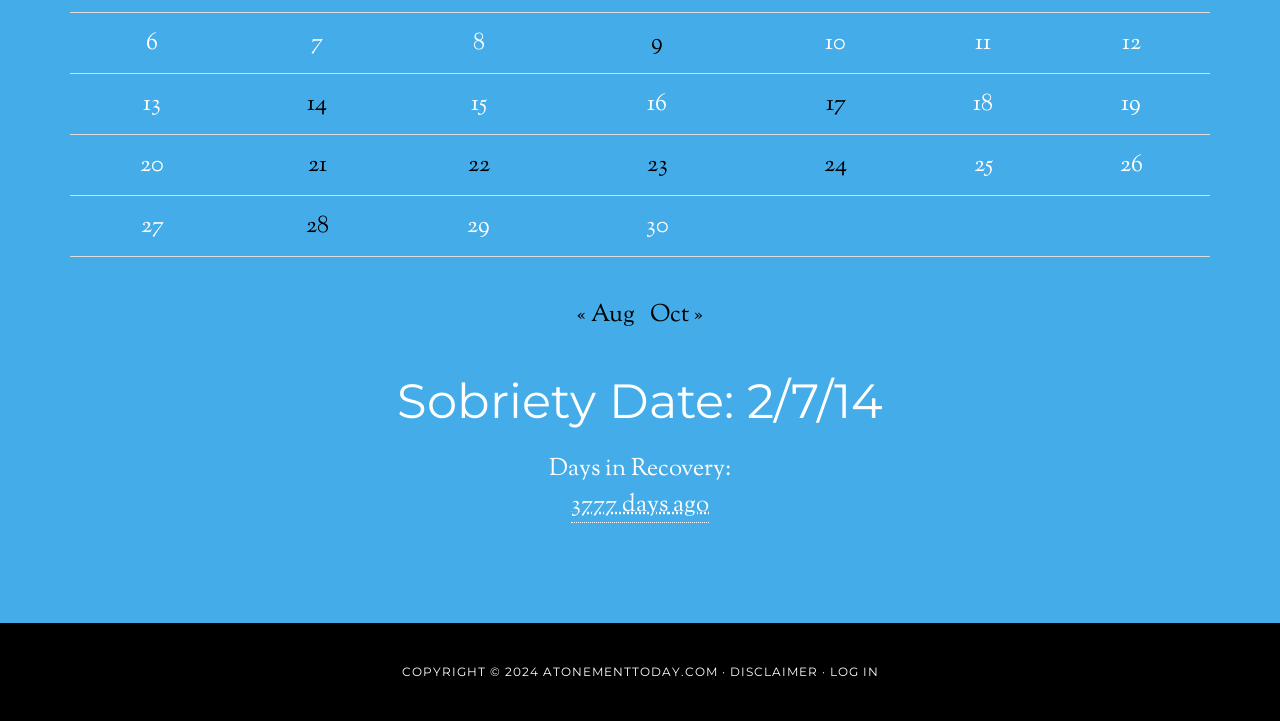What is the navigation section for?
Based on the image content, provide your answer in one word or a short phrase.

To navigate between months